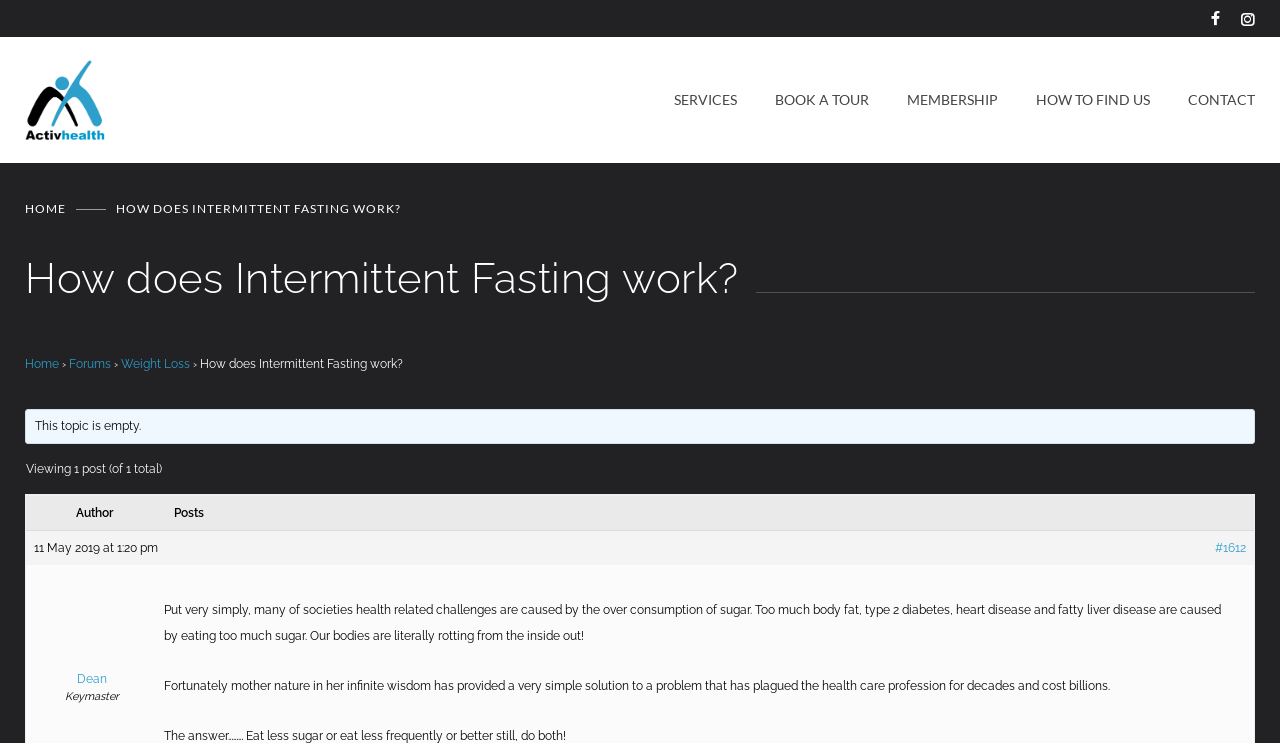Determine the bounding box coordinates for the clickable element to execute this instruction: "View the post". Provide the coordinates as four float numbers between 0 and 1, i.e., [left, top, right, bottom].

[0.949, 0.725, 0.973, 0.75]